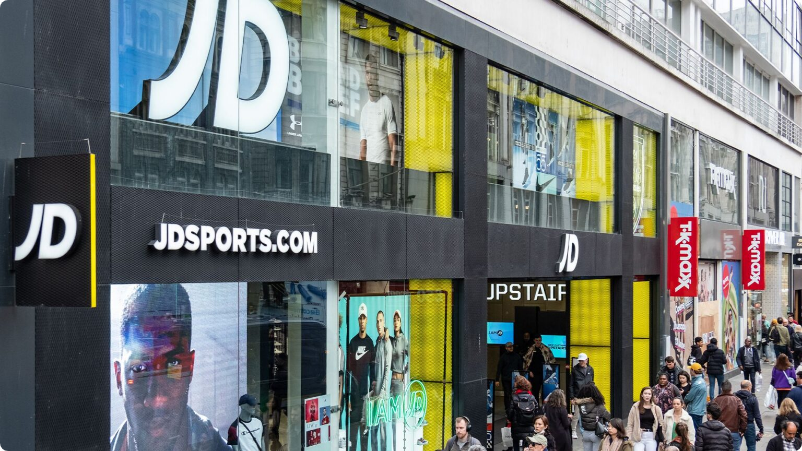Review the image closely and give a comprehensive answer to the question: What is displayed on the windows of the store?

The windows of the store exhibit large promotional images of athletes and models wearing high-performance sports gear, emphasizing the store's focus on activewear and lifestyle products.